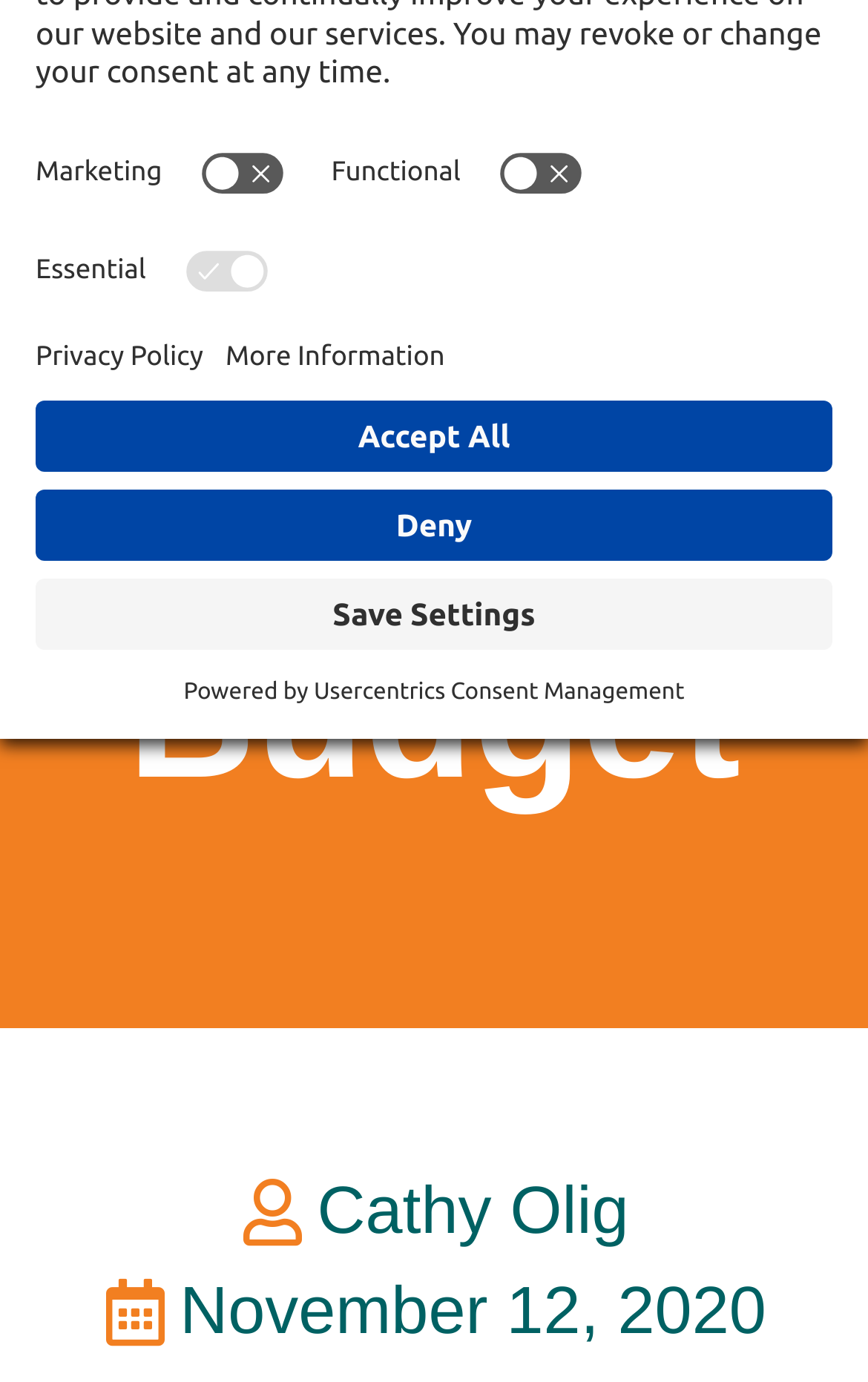Bounding box coordinates are specified in the format (top-left x, top-left y, bottom-right x, bottom-right y). All values are floating point numbers bounded between 0 and 1. Please provide the bounding box coordinate of the region this sentence describes: Privacy Policy

[0.041, 0.241, 0.234, 0.27]